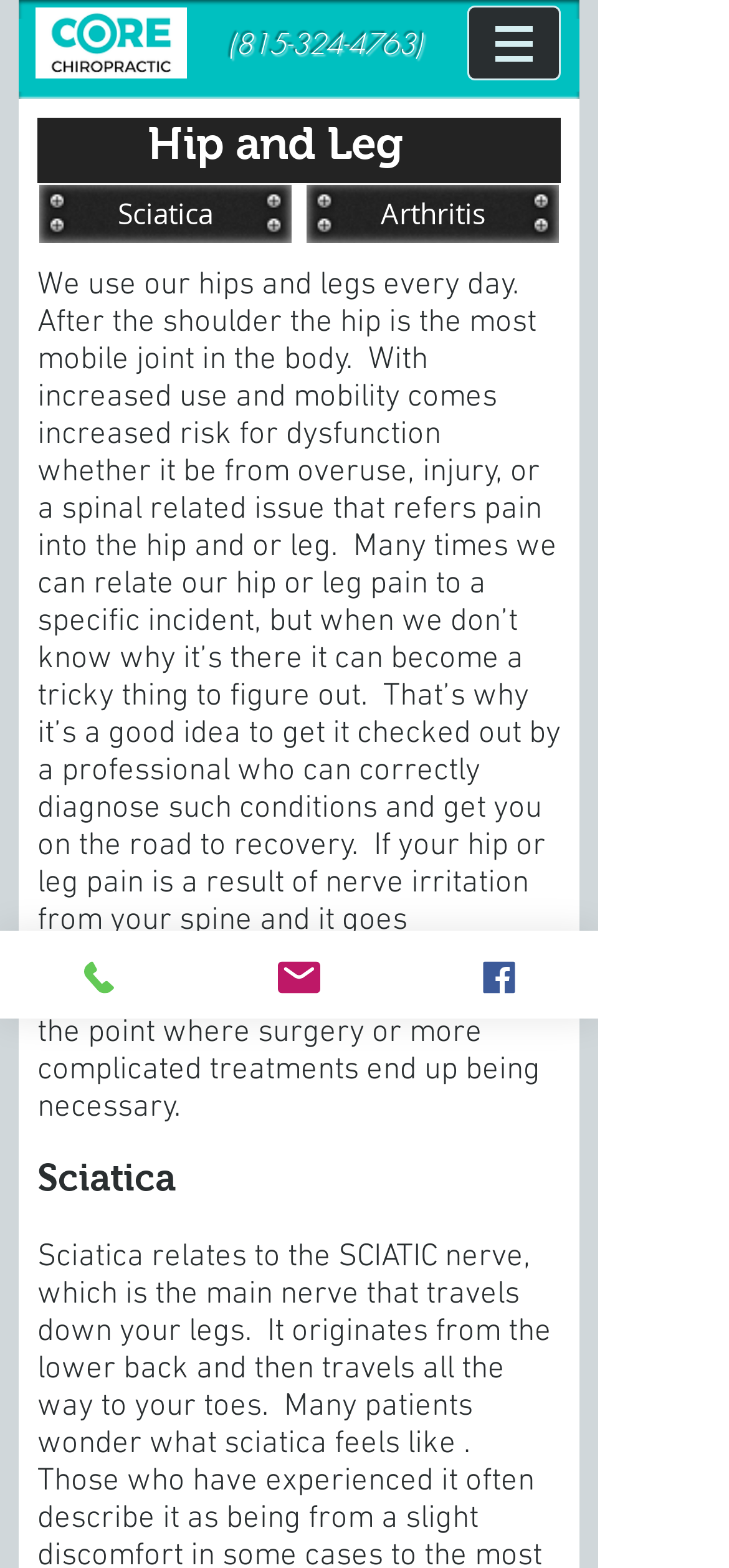What is the name of the chiropractic care center?
Based on the image, answer the question with as much detail as possible.

I found the name of the chiropractic care center by looking at the image element that contains the text 'Core Chiropractic'. This element has a bounding box with y-coordinates indicating it is near the top of the page and is a child of the root element.